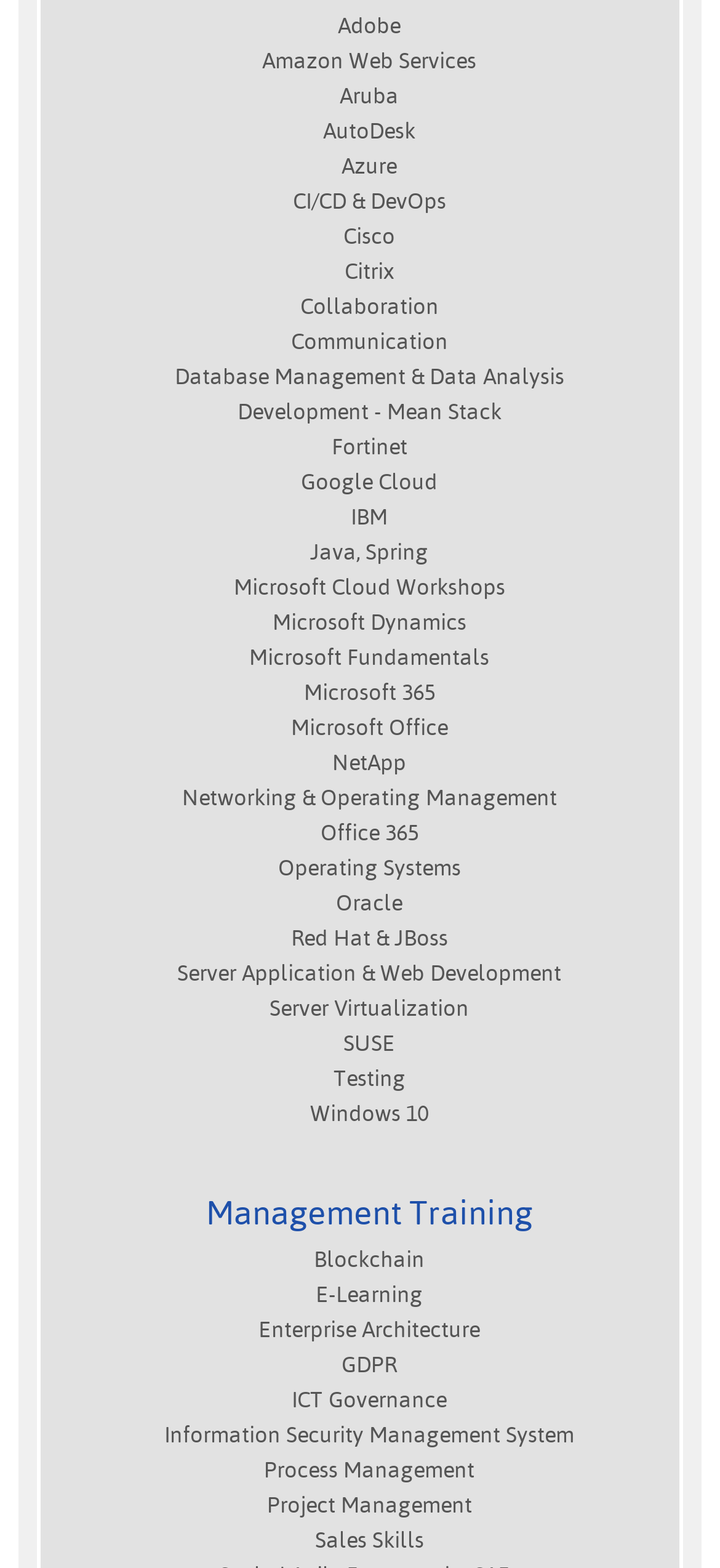Kindly determine the bounding box coordinates for the clickable area to achieve the given instruction: "Click on Adobe".

[0.469, 0.008, 0.556, 0.025]